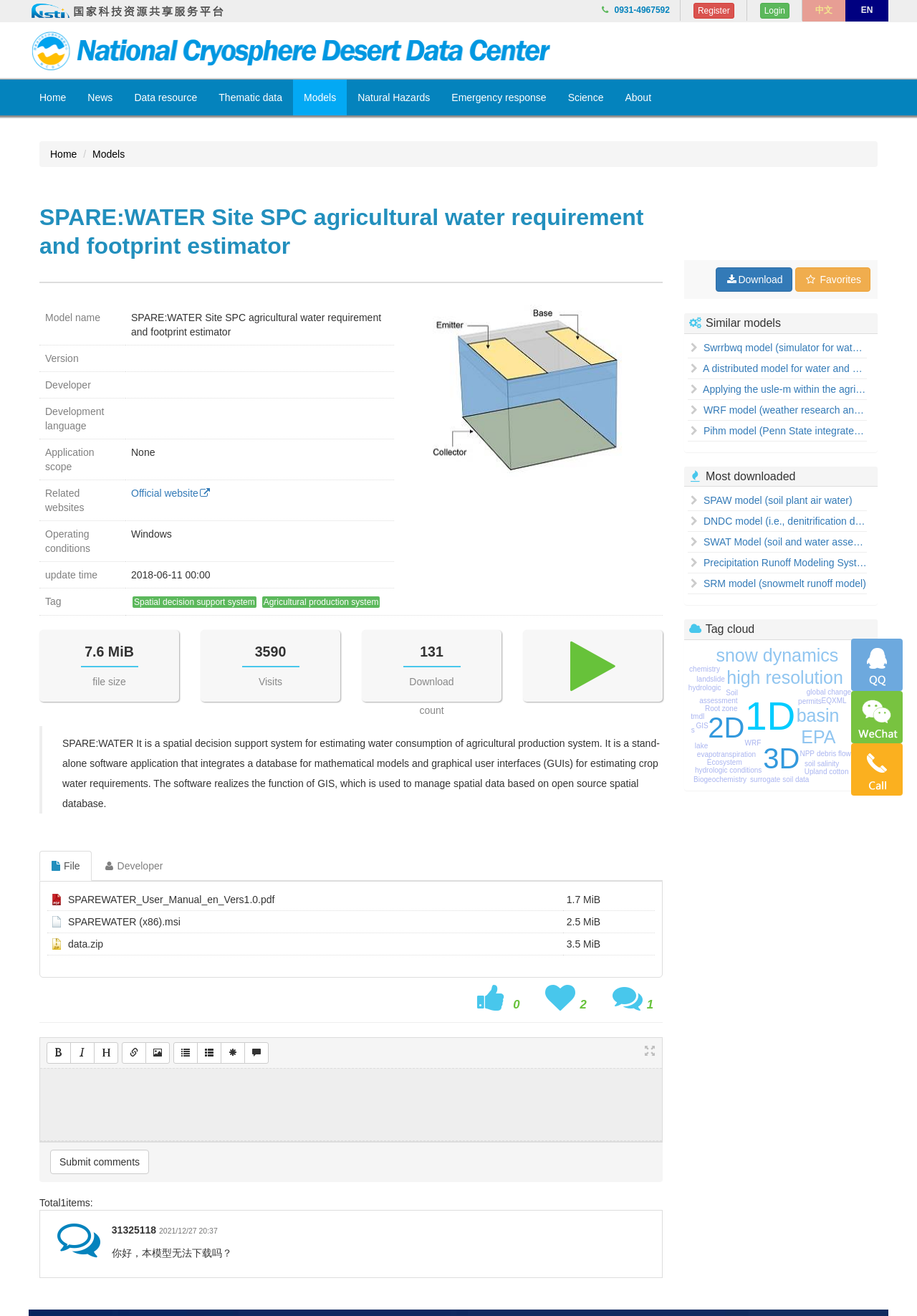What is the language of the model SPARE:WATER?
Provide an in-depth and detailed explanation in response to the question.

The operating condition of the model is mentioned in the table cell under the 'Operating conditions' row header, which specifies that the model operates on Windows.